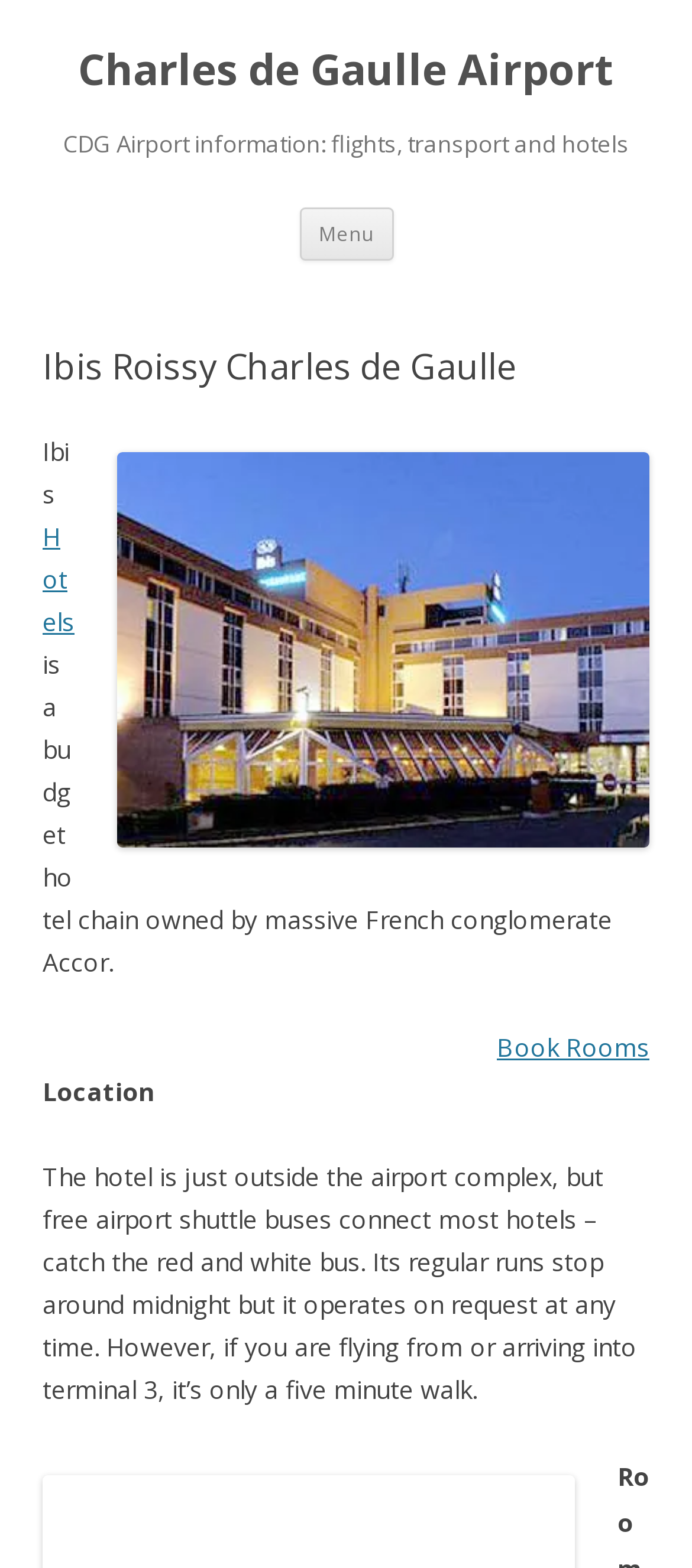How do you get to the hotel from terminal 3?
Refer to the screenshot and answer in one word or phrase.

Five minute walk